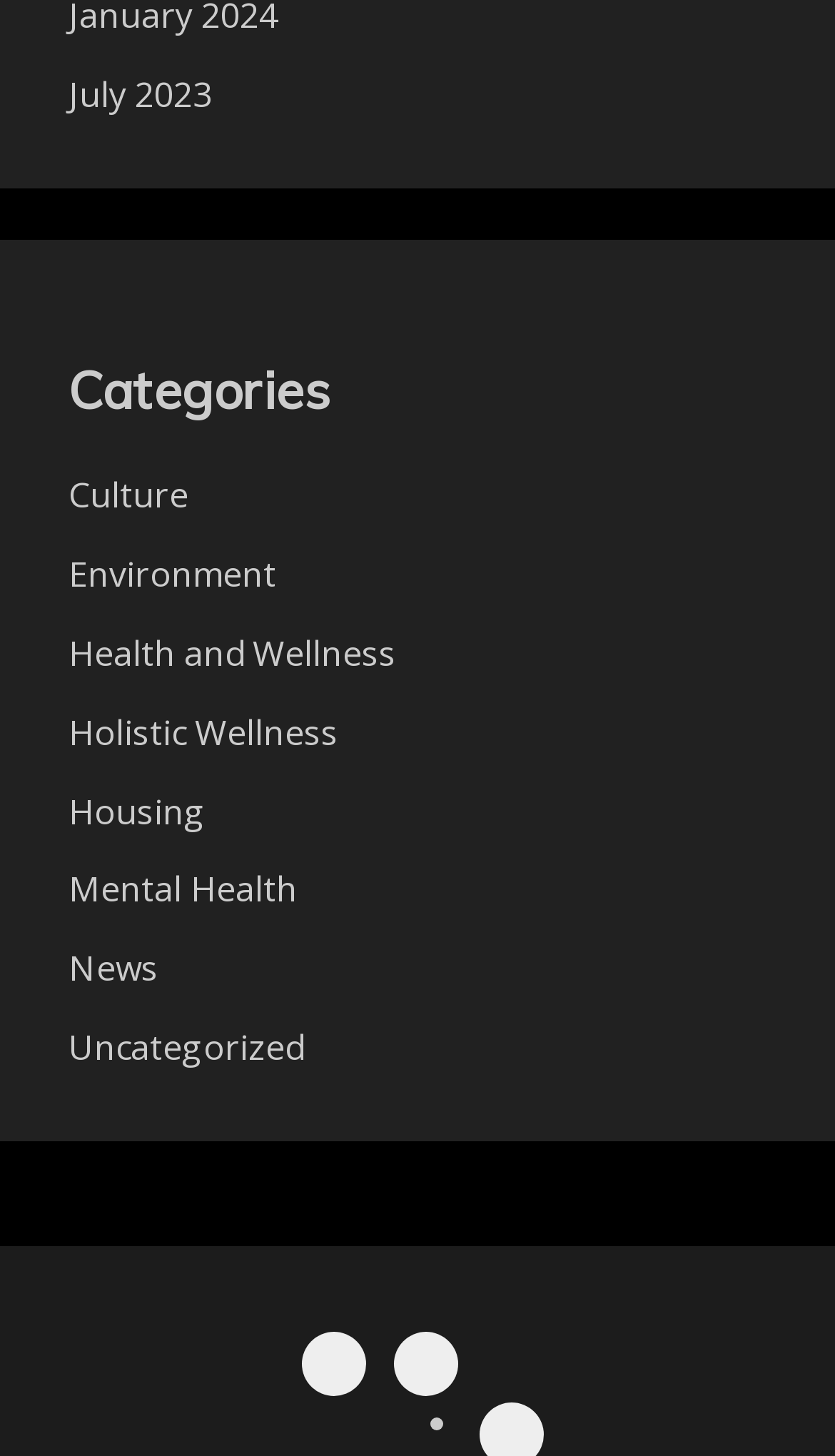What is the second main navigation link?
Please respond to the question with a detailed and thorough explanation.

The second main navigation link is 'About Artikulture' which is a link at the bottom of the webpage, indicating that it might lead to a page that provides information about the website or its creators.